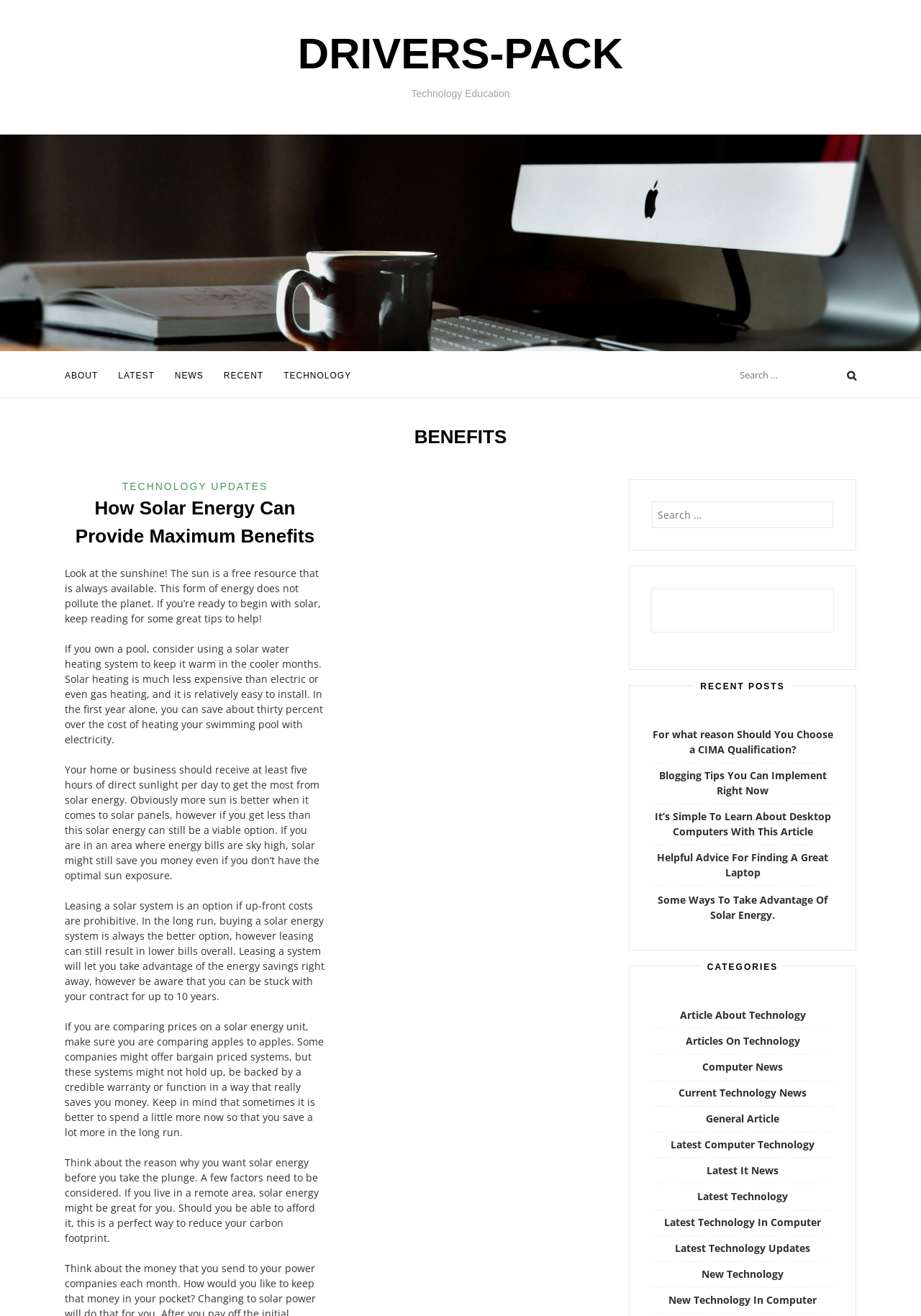Please indicate the bounding box coordinates of the element's region to be clicked to achieve the instruction: "Read about How Solar Energy Can Provide Maximum Benefits". Provide the coordinates as four float numbers between 0 and 1, i.e., [left, top, right, bottom].

[0.082, 0.378, 0.342, 0.416]